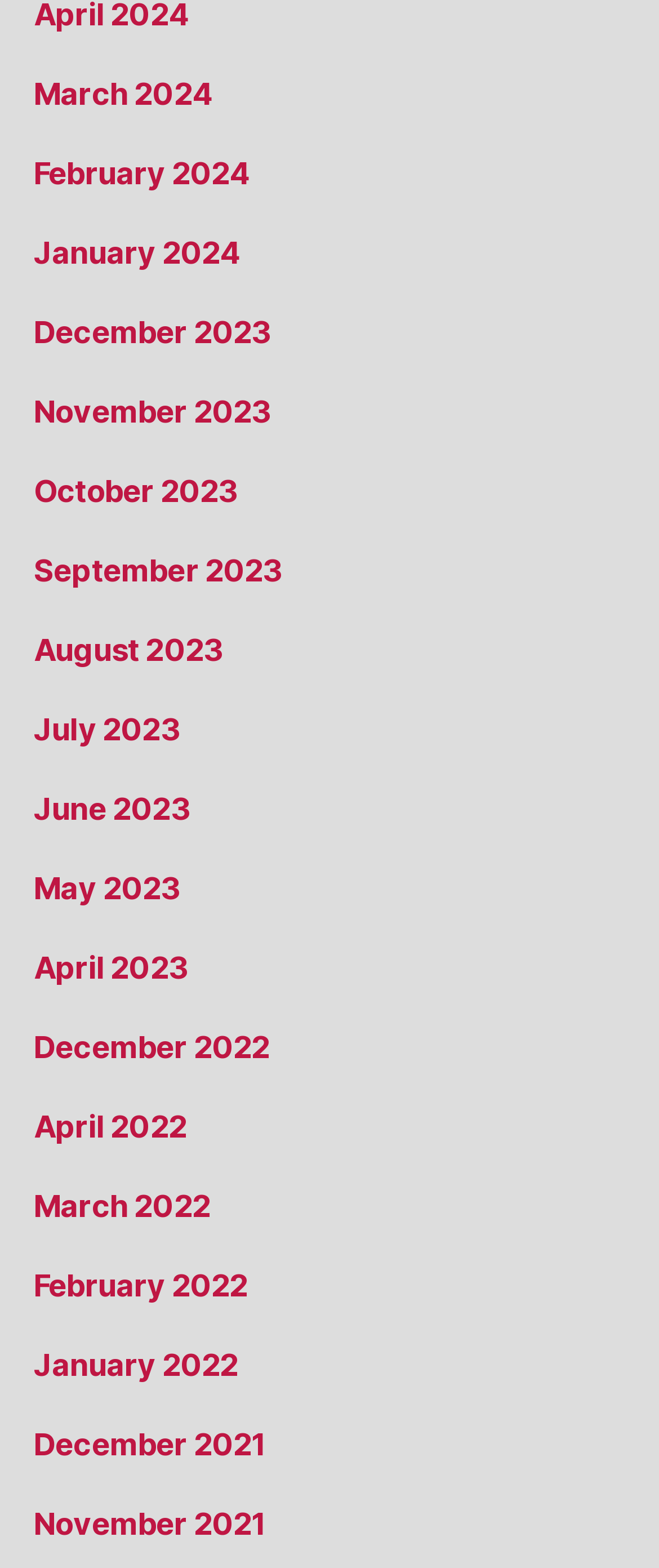Locate the bounding box coordinates of the area that needs to be clicked to fulfill the following instruction: "browse December 2021". The coordinates should be in the format of four float numbers between 0 and 1, namely [left, top, right, bottom].

[0.051, 0.909, 0.404, 0.932]